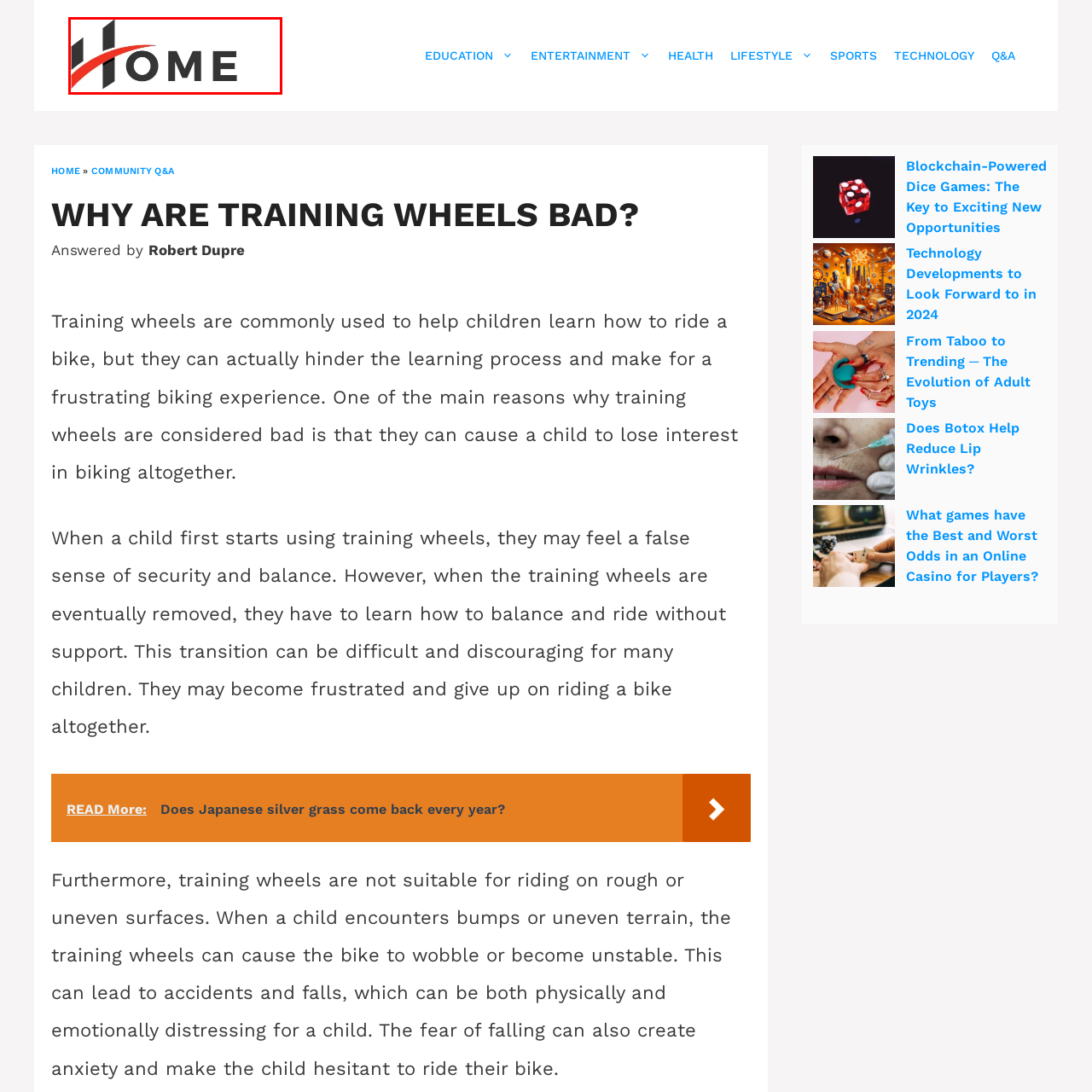Take a close look at the image outlined in red and answer the ensuing question with a single word or phrase:
What is the purpose of the logo in the banner?

Navigational link